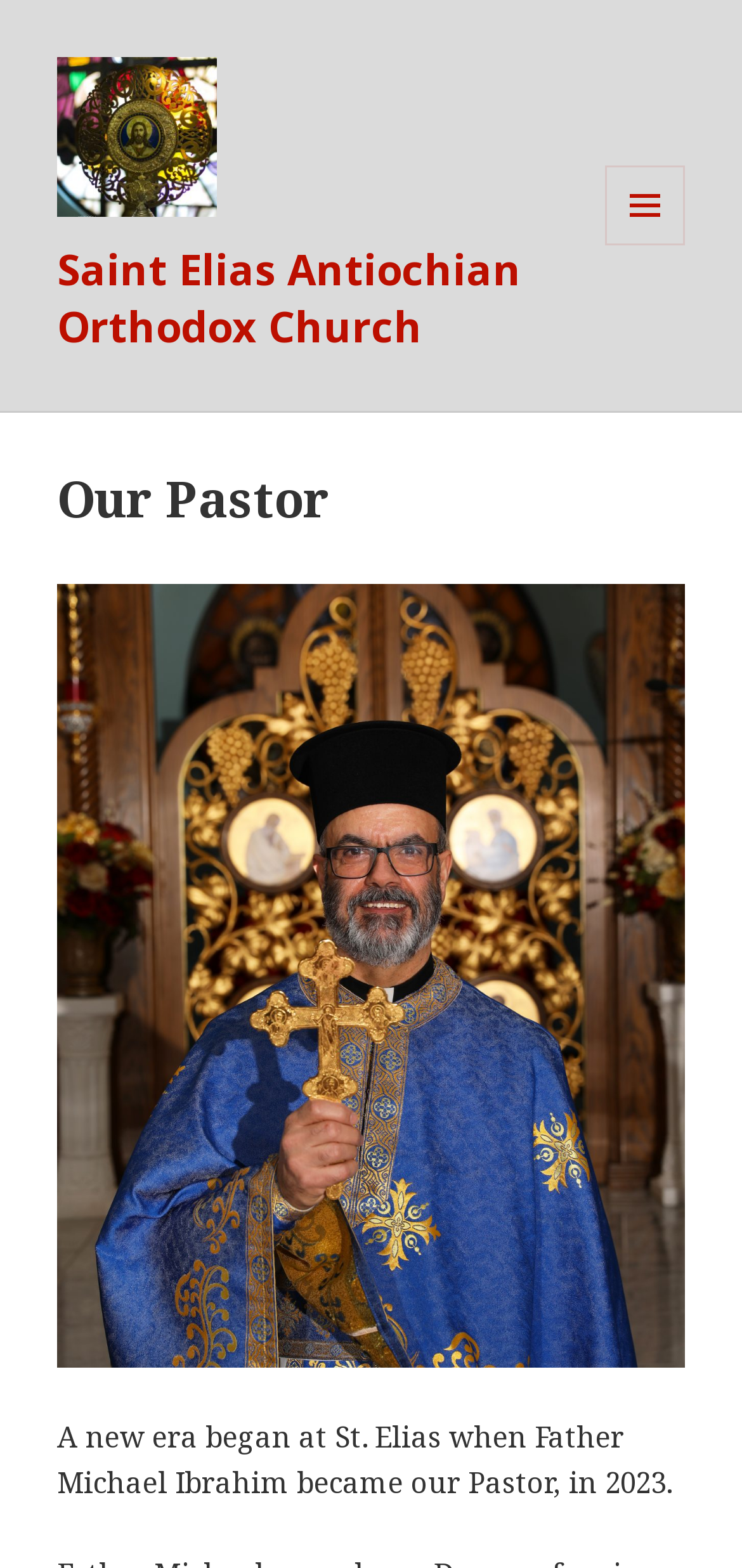What is the name of the church?
Please provide a comprehensive answer based on the visual information in the image.

I found the answer by looking at the link and image elements at the top of the webpage, which both have the text 'Saint Elias Antiochian Orthodox Church'.